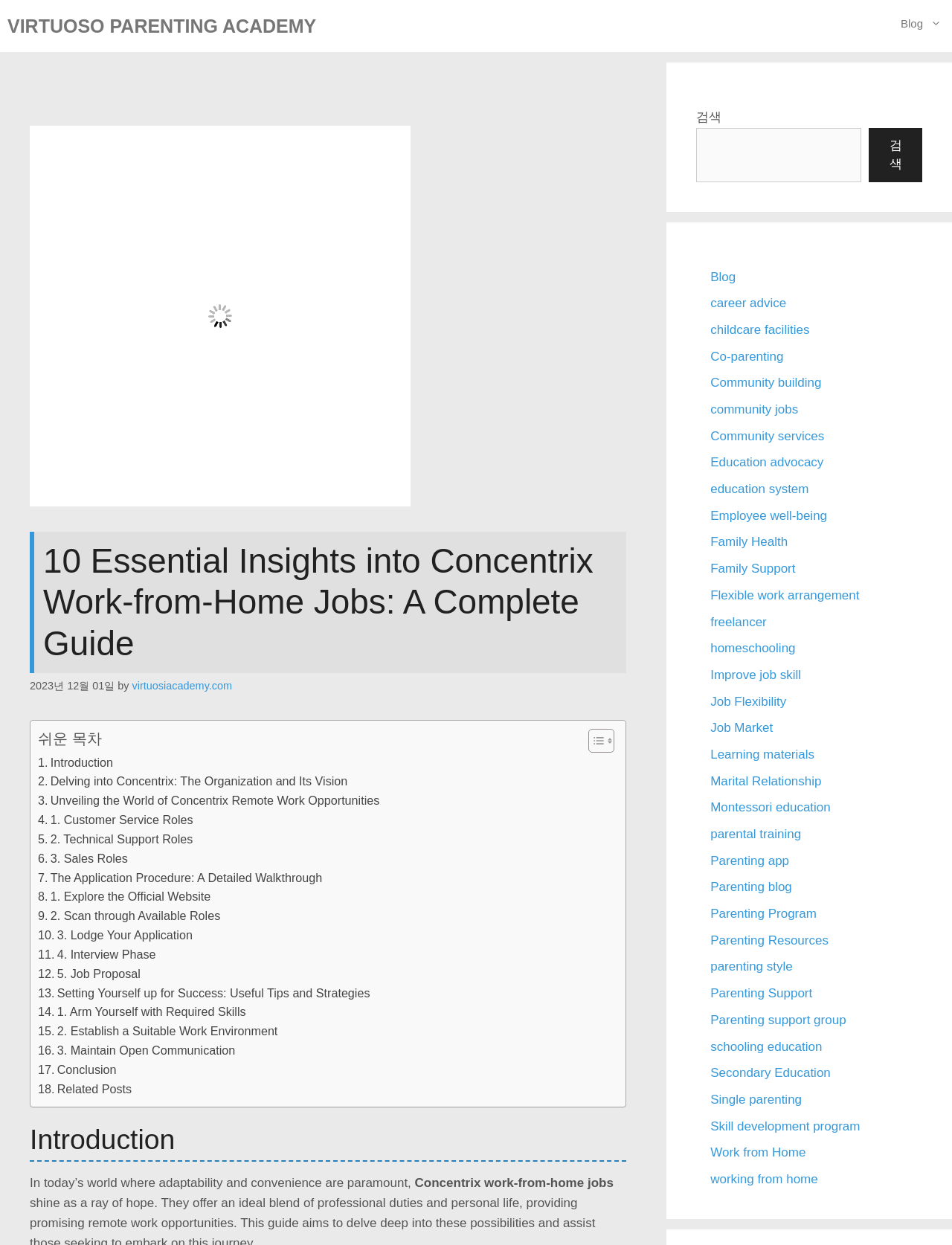How many links are available in the 'Related Posts' section?
Provide a detailed and well-explained answer to the question.

In the 'Related Posts' section, there is only one link available, which is labeled as 'Related Posts'. This section is located at the bottom of the webpage, and it provides users with additional resources or information related to the main topic of Concentrix work-from-home jobs.